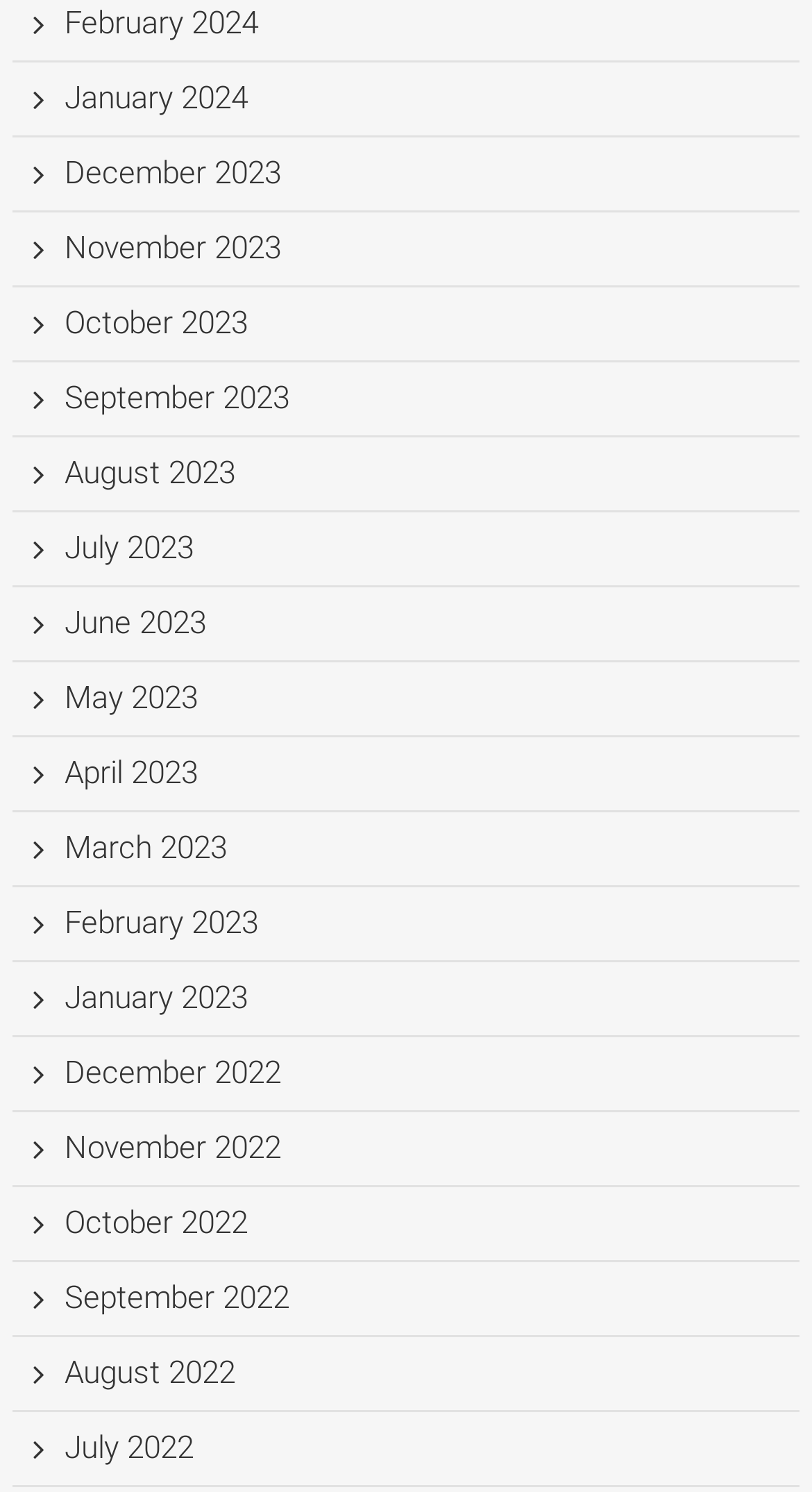What is the pattern of the months listed?
Based on the visual content, answer with a single word or a brief phrase.

Monthly from 2022 to 2024